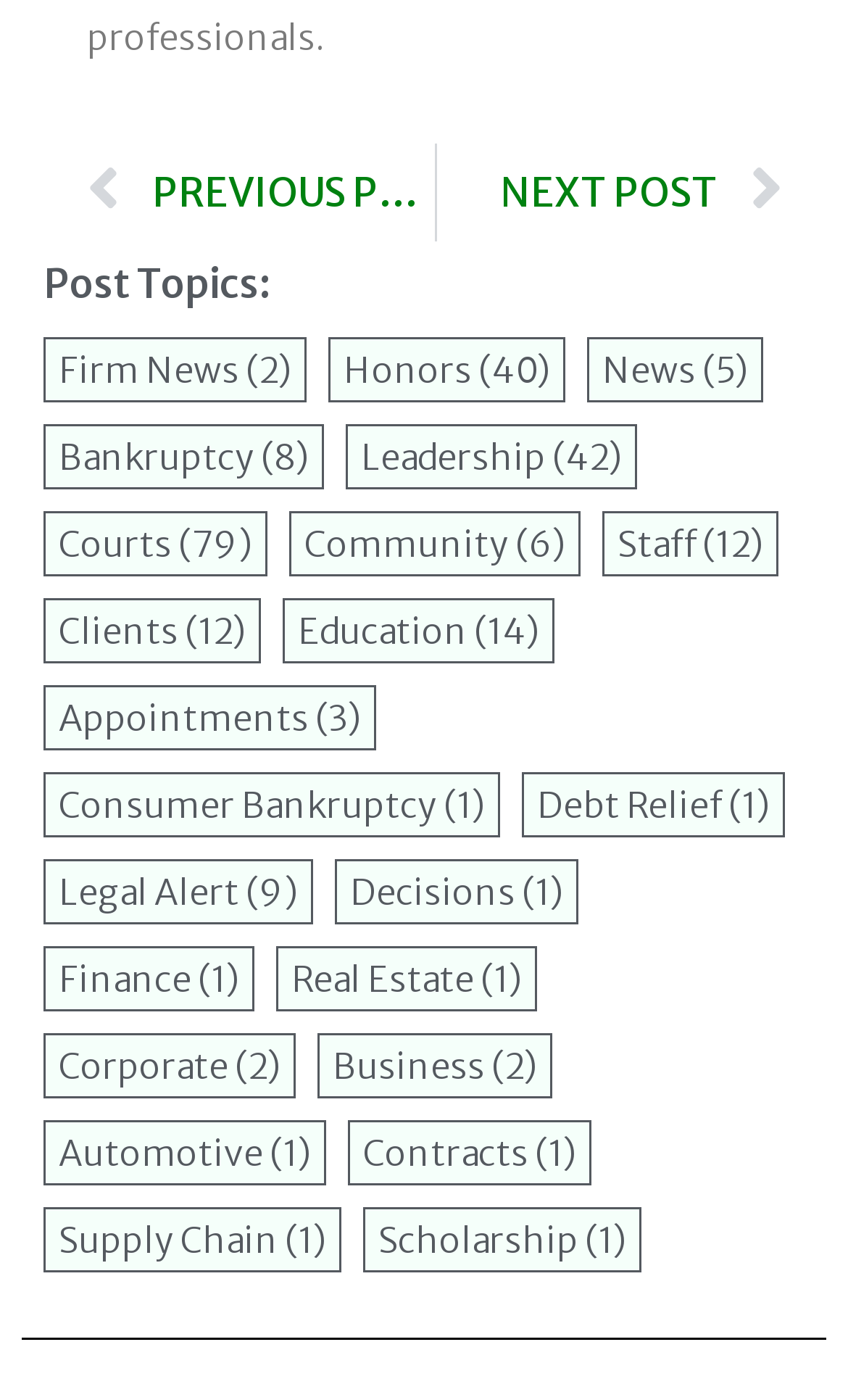Using the provided element description: "Firm News (2)", determine the bounding box coordinates of the corresponding UI element in the screenshot.

[0.069, 0.252, 0.344, 0.276]